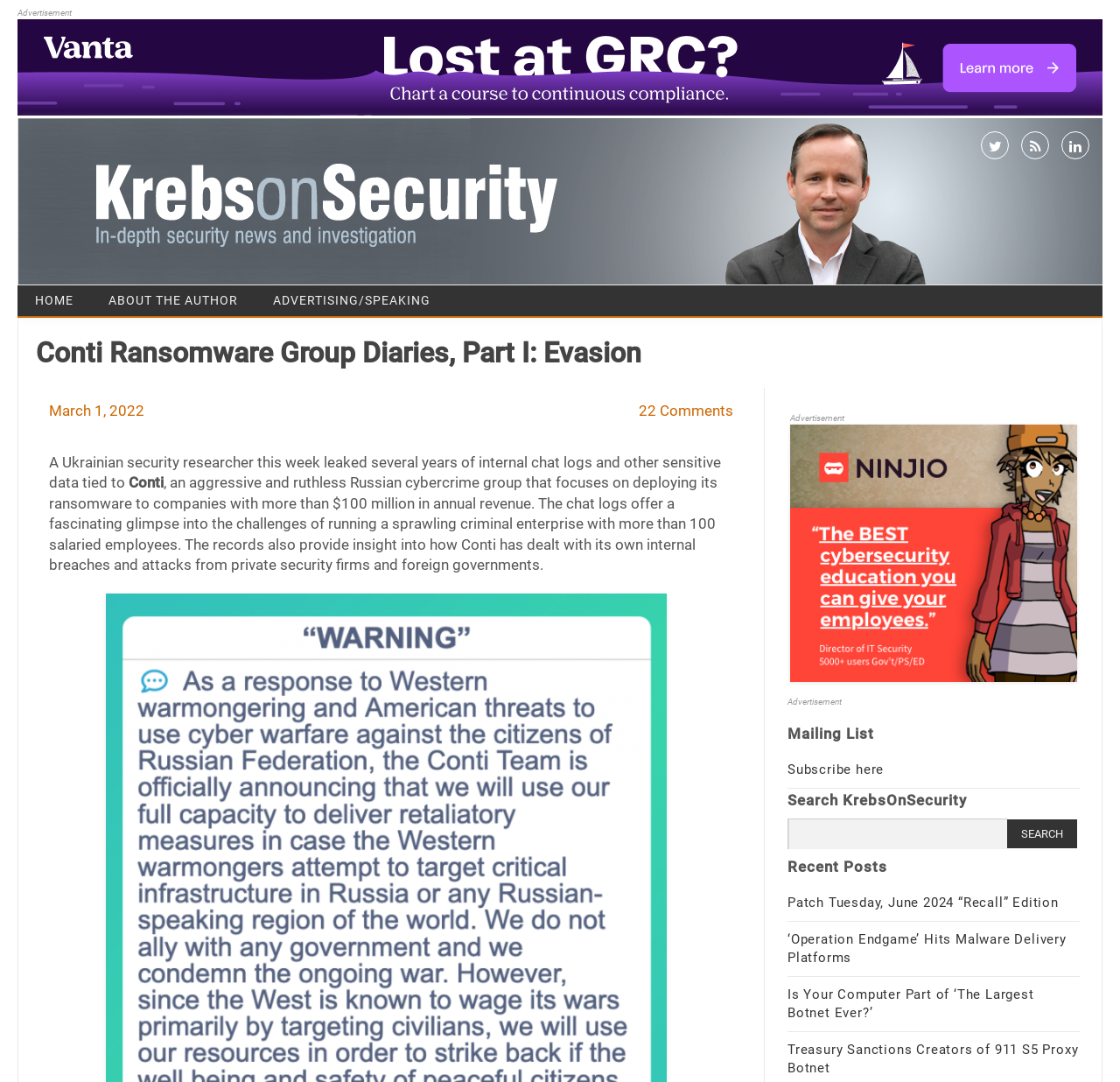Respond with a single word or phrase to the following question: What is the date of the post?

March 1, 2022